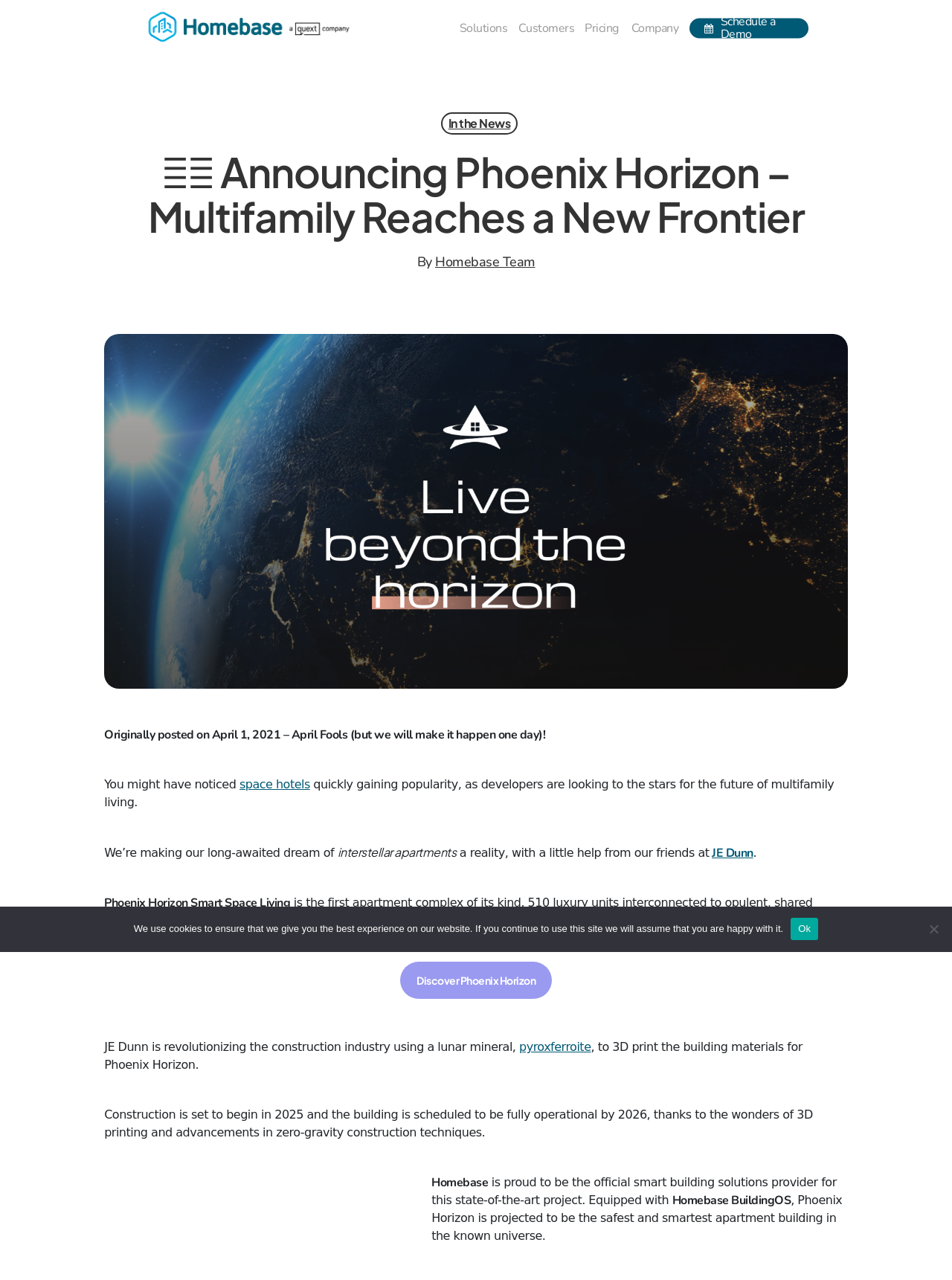Examine the image and give a thorough answer to the following question:
What is the company that is revolutionizing the construction industry?

I found the answer by reading the text on the webpage, specifically the sentence 'JE Dunn is revolutionizing the construction industry using a lunar mineral, pyroxferroite, to 3D print the building materials for Phoenix Horizon.'